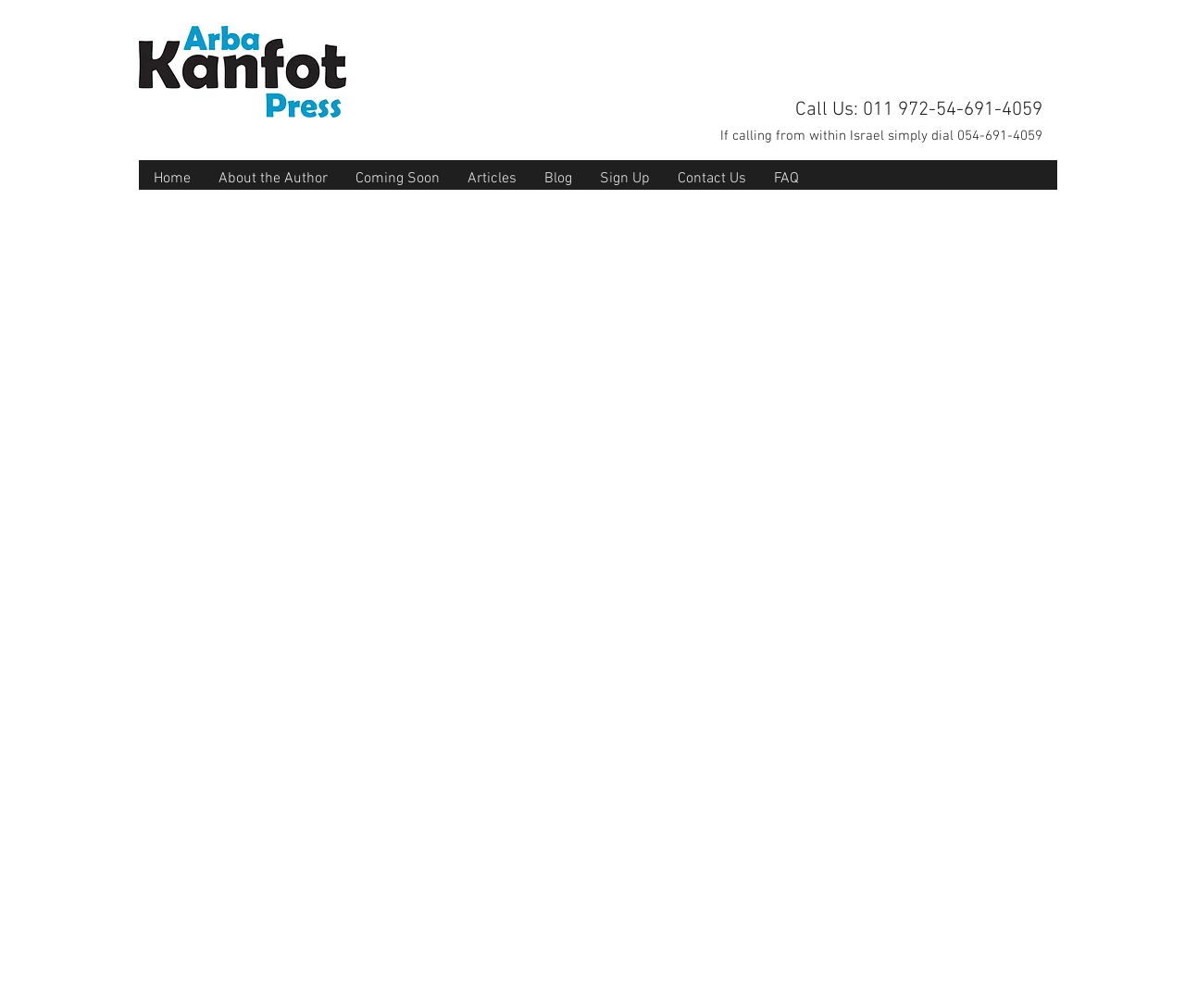What is the position of the 'Call Us' text?
Refer to the image and answer the question using a single word or phrase.

Top-right